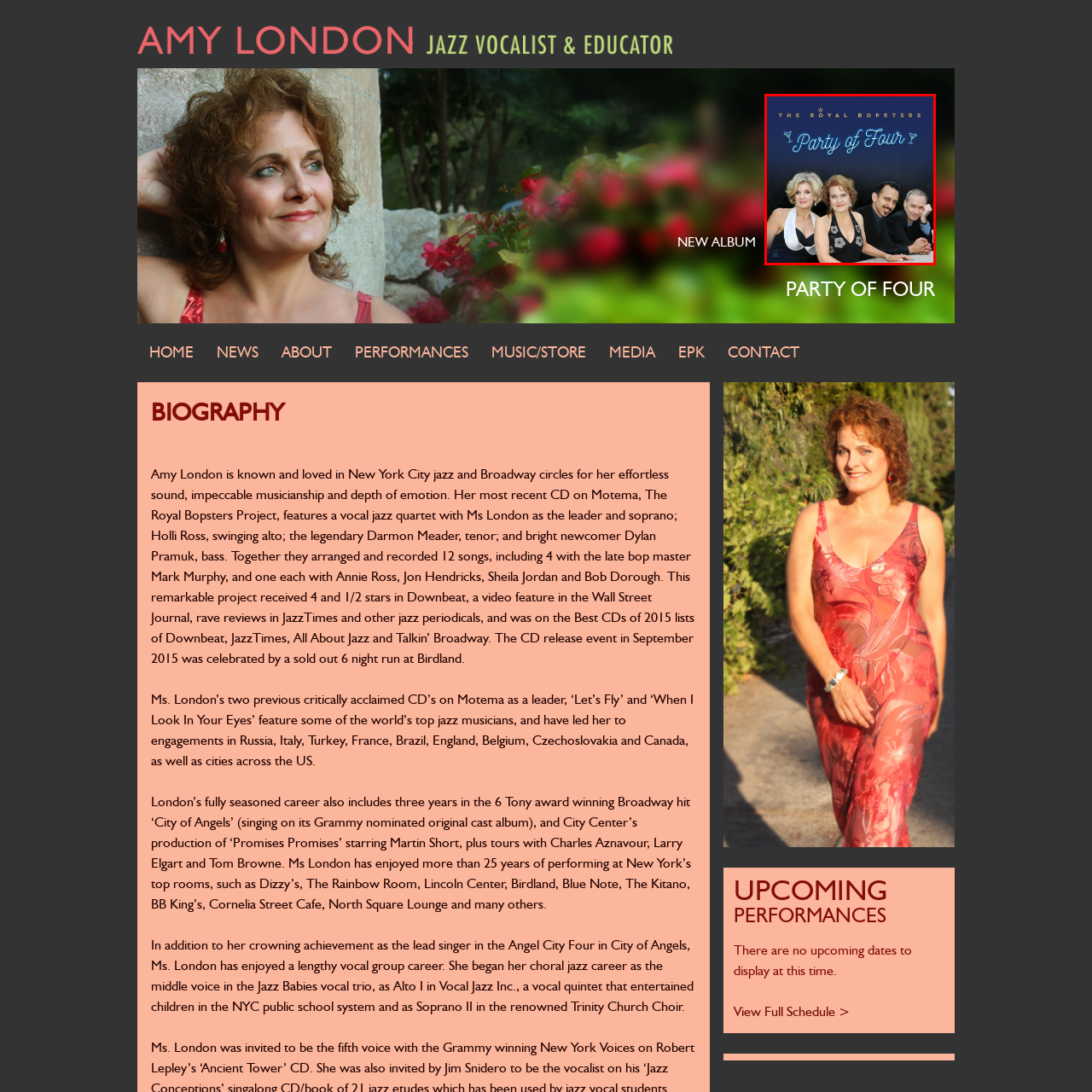What color are the neon letters in the album title?
Review the image highlighted by the red bounding box and respond with a brief answer in one word or phrase.

Blue